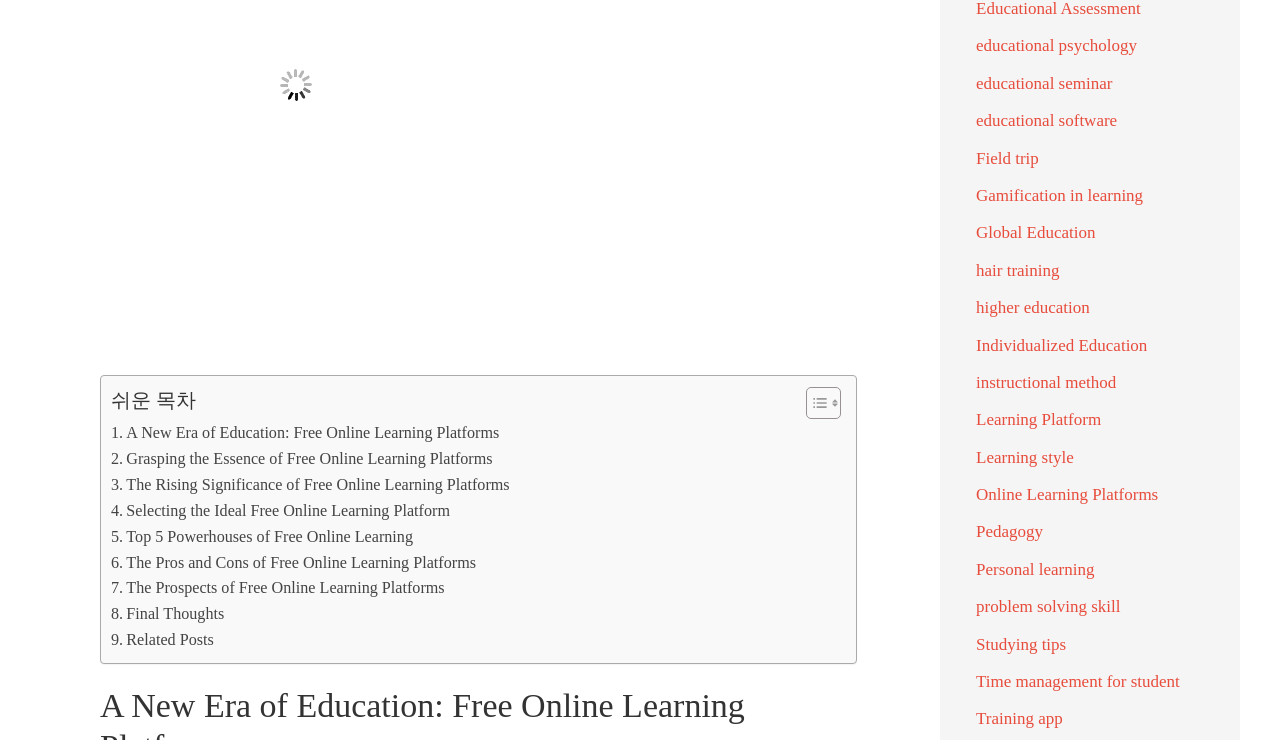Identify and provide the bounding box for the element described by: "Related Posts".

[0.087, 0.847, 0.167, 0.882]